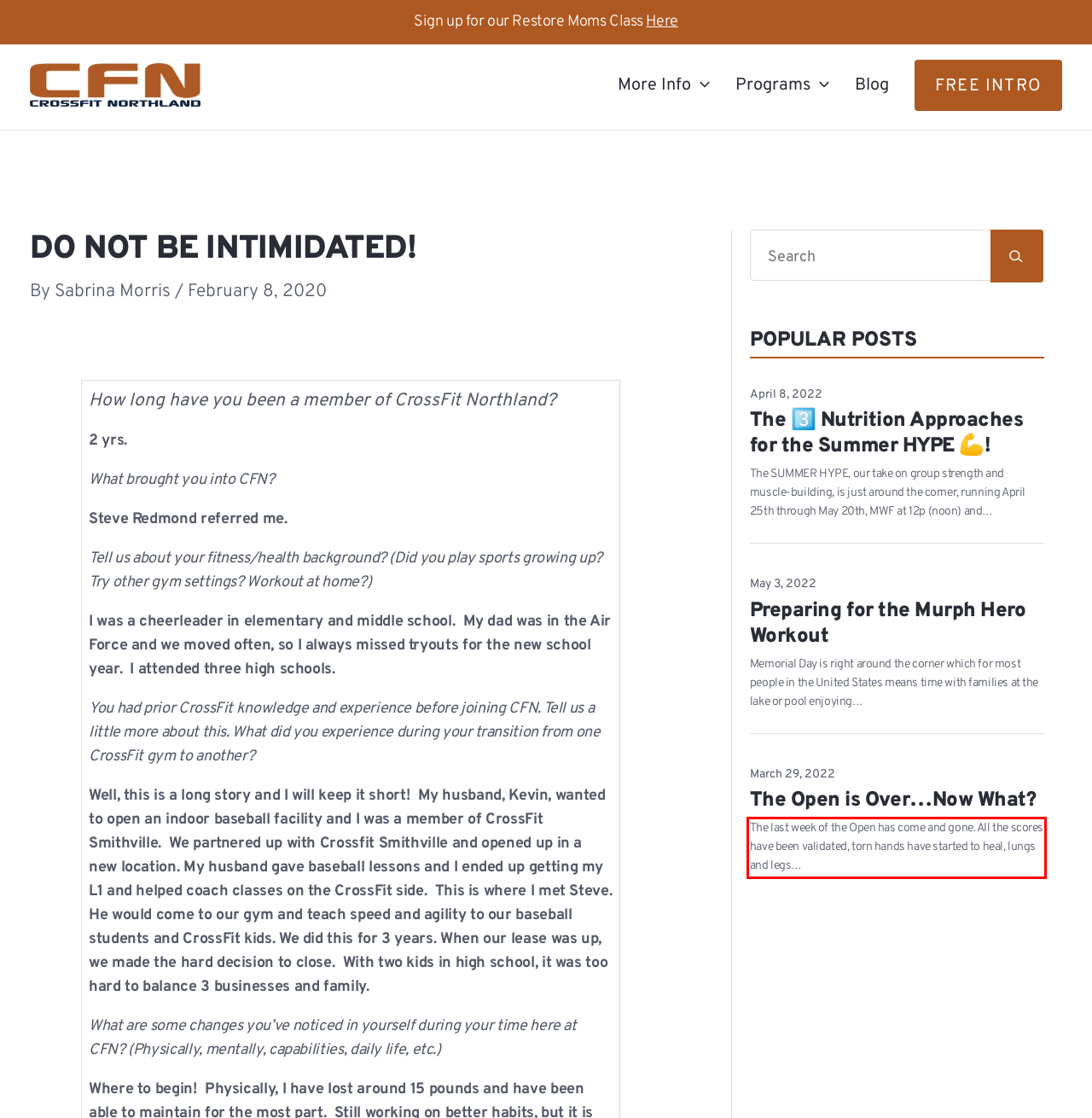Please perform OCR on the UI element surrounded by the red bounding box in the given webpage screenshot and extract its text content.

The last week of the Open has come and gone. All the scores have been validated, torn hands have started to heal, lungs and legs…